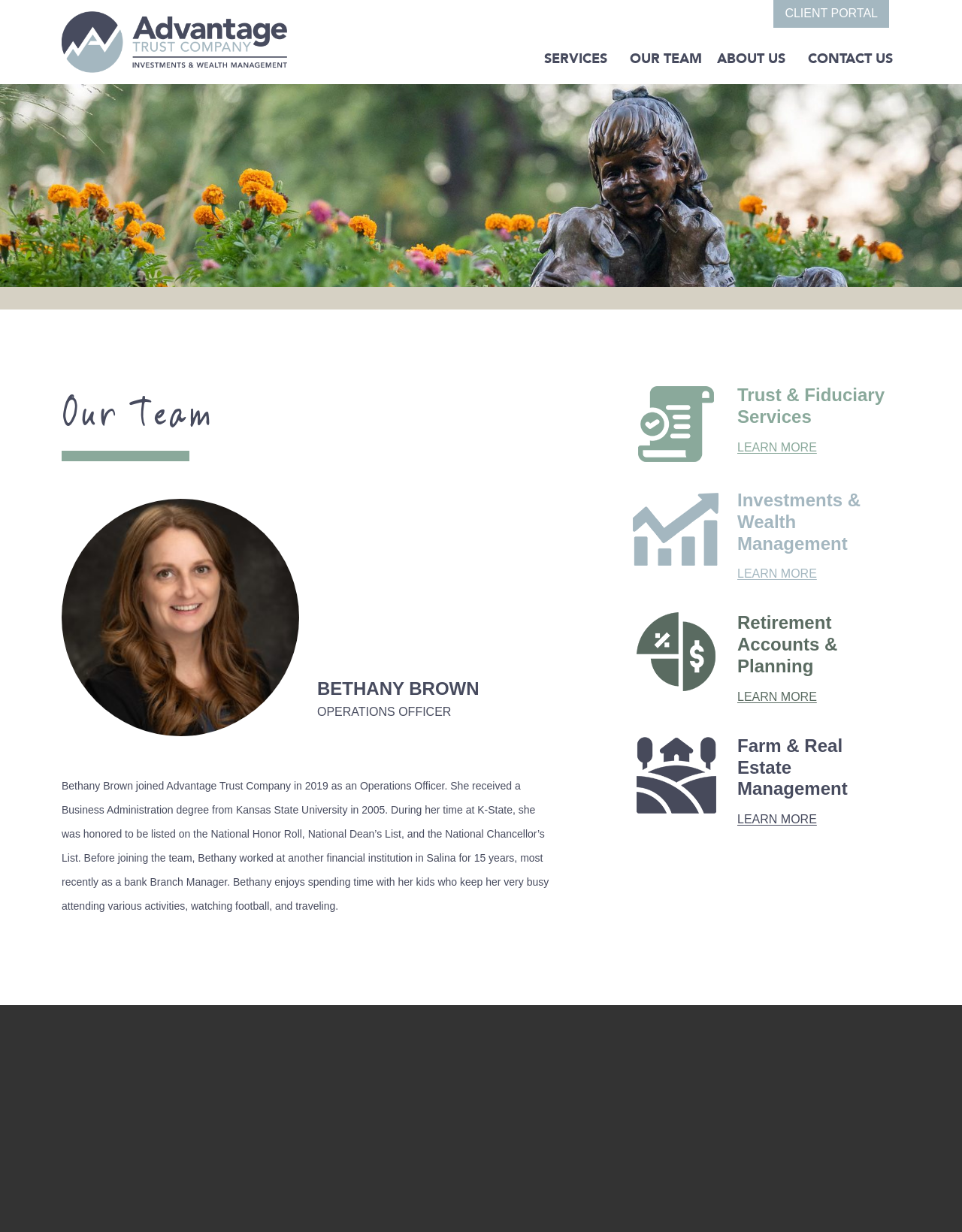Select the bounding box coordinates of the element I need to click to carry out the following instruction: "contact us".

[0.832, 0.038, 0.936, 0.057]